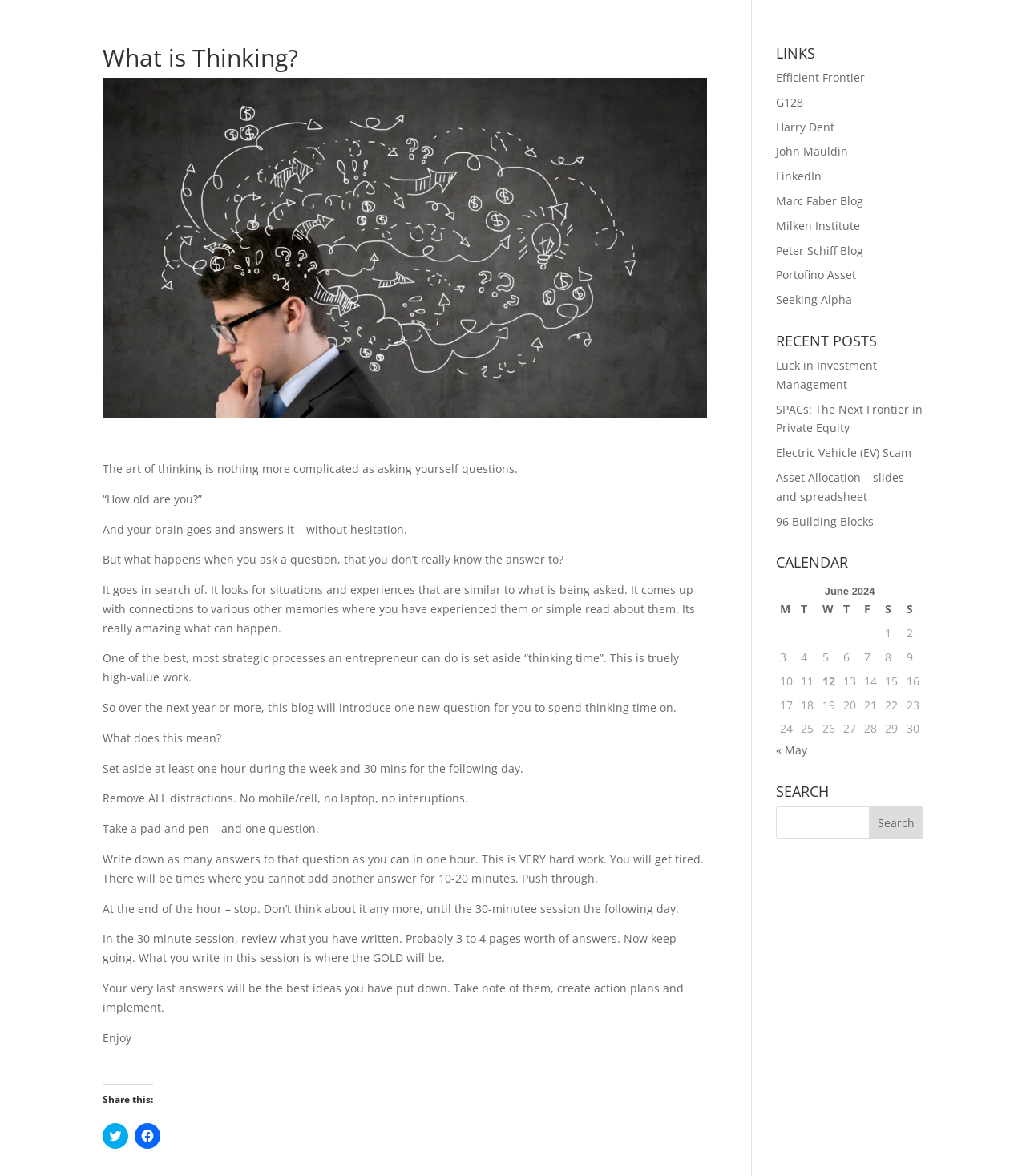Can you locate the main headline on this webpage and provide its text content?

What is Thinking?